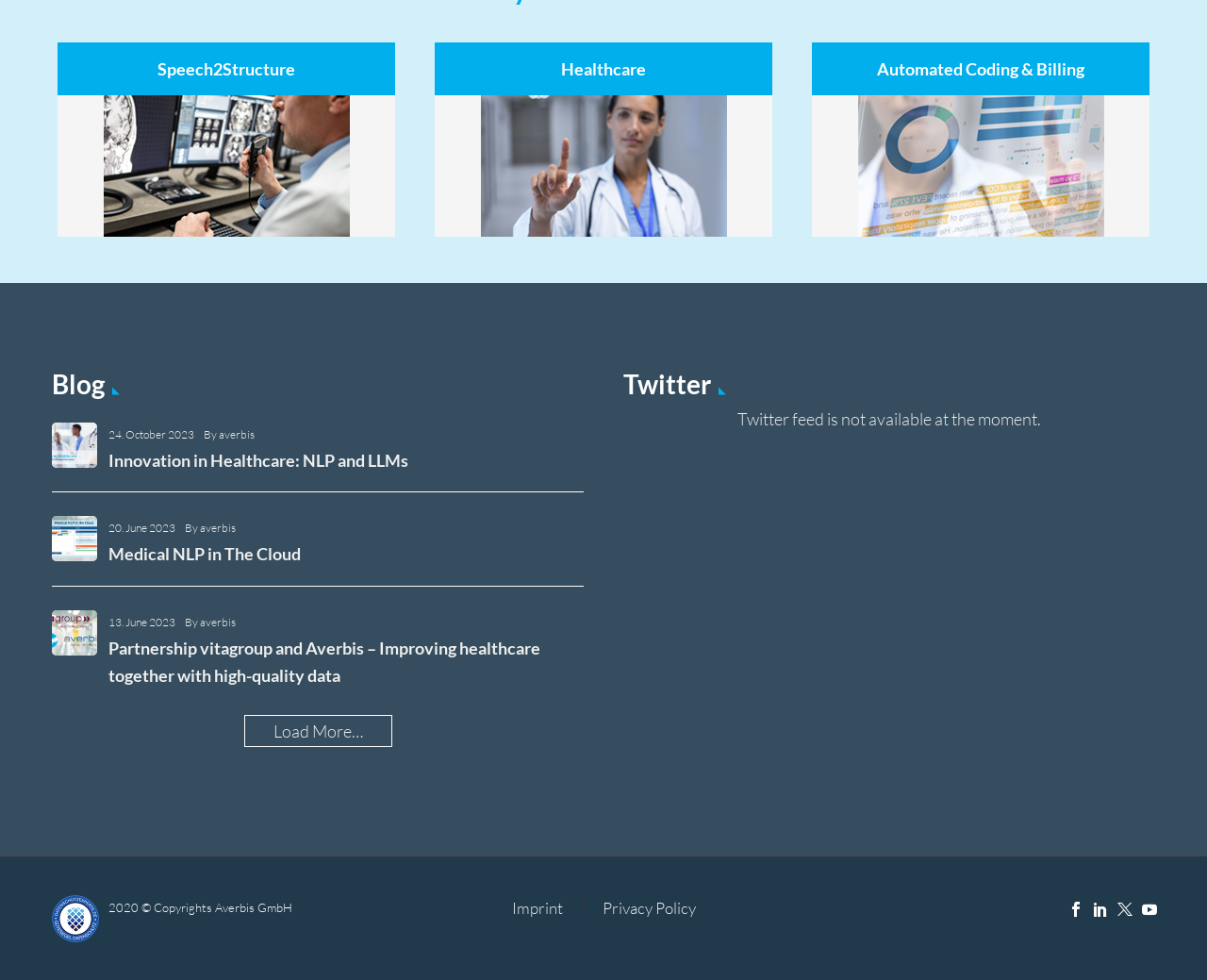Identify the bounding box coordinates of the region that should be clicked to execute the following instruction: "View partnership announcement with vitagroup".

[0.043, 0.623, 0.08, 0.669]